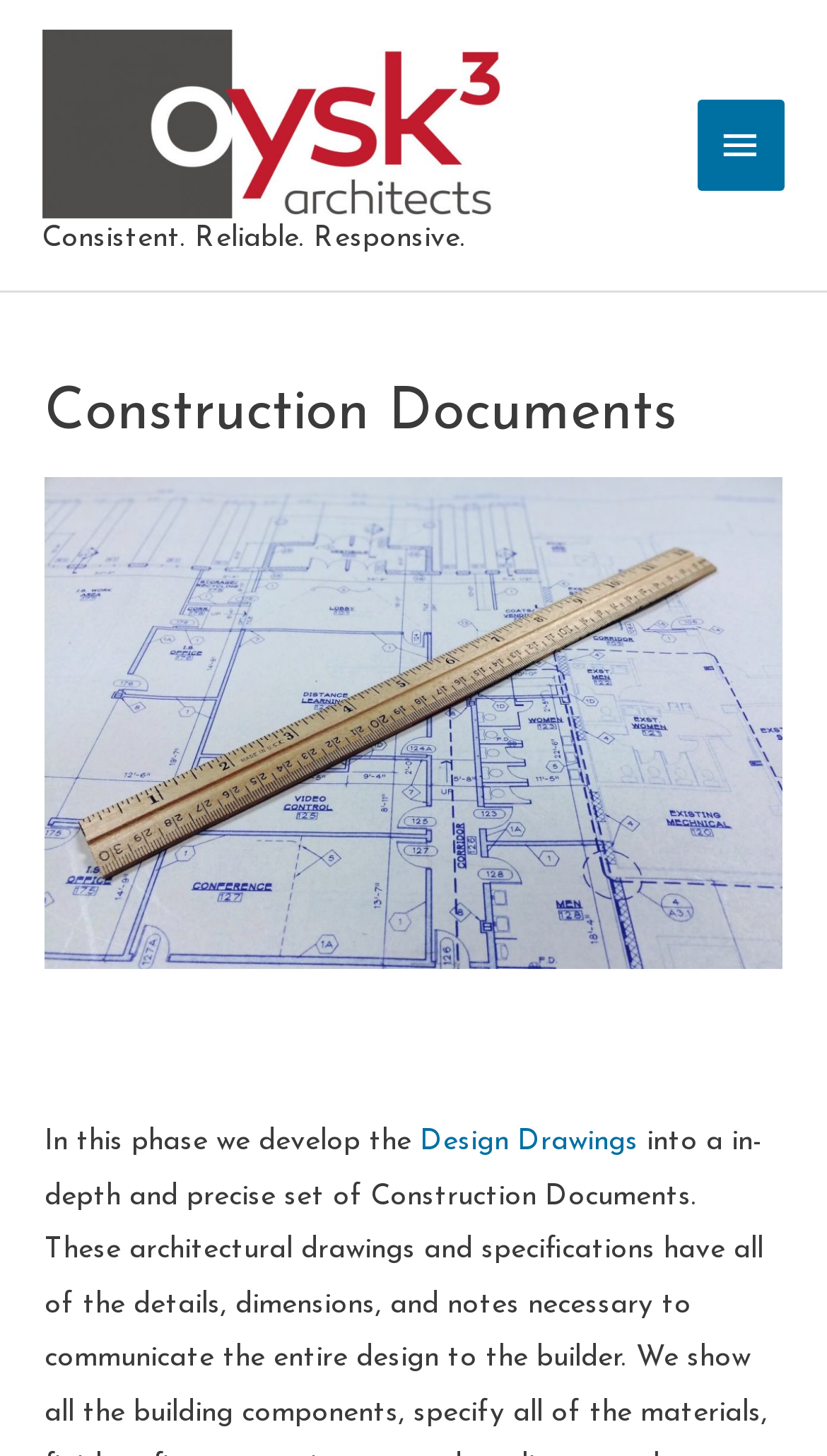Extract the bounding box for the UI element that matches this description: "Design Drawings".

[0.508, 0.775, 0.772, 0.794]